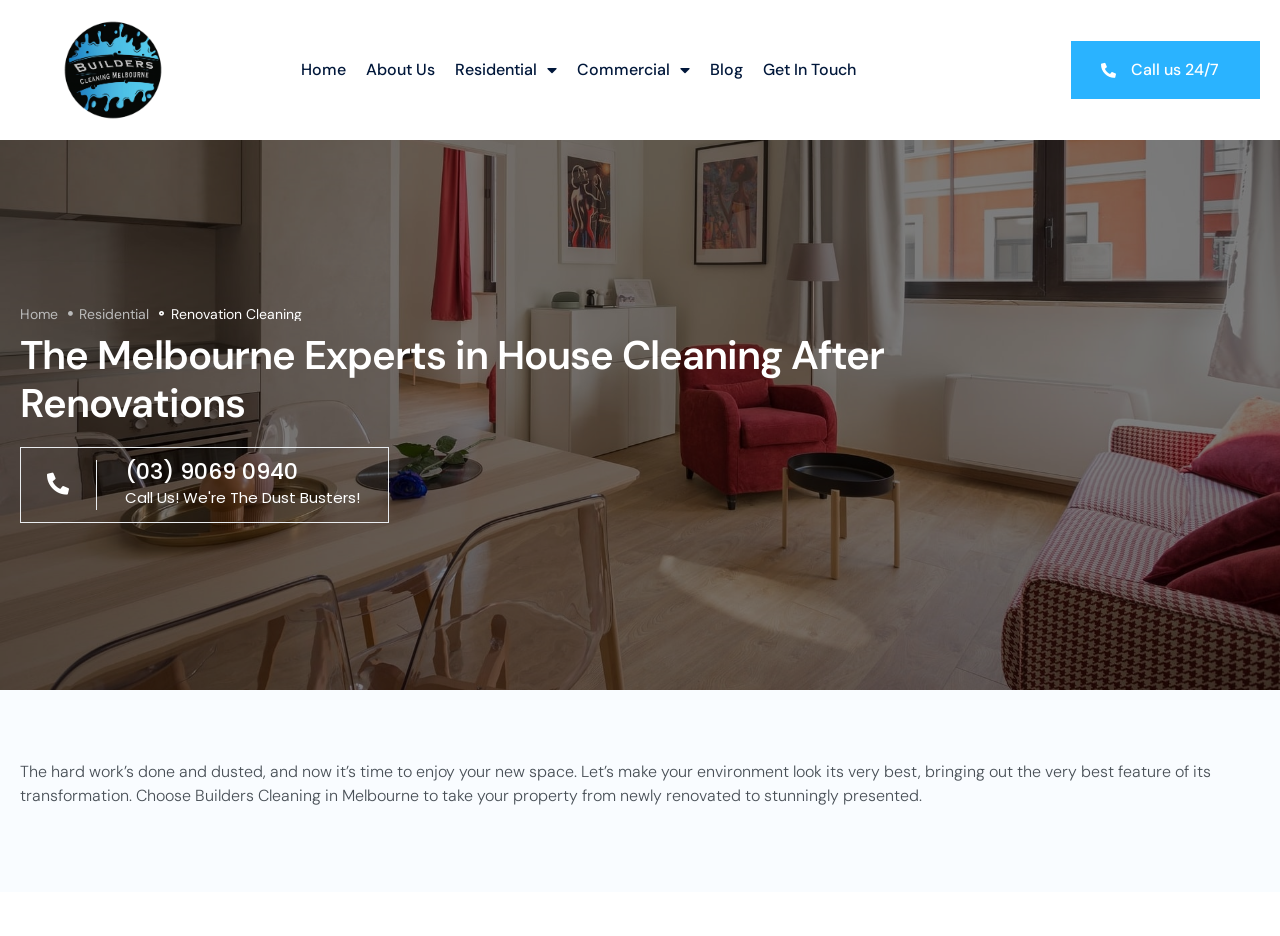Find the bounding box coordinates for the area that must be clicked to perform this action: "Click on Home".

[0.235, 0.059, 0.27, 0.091]